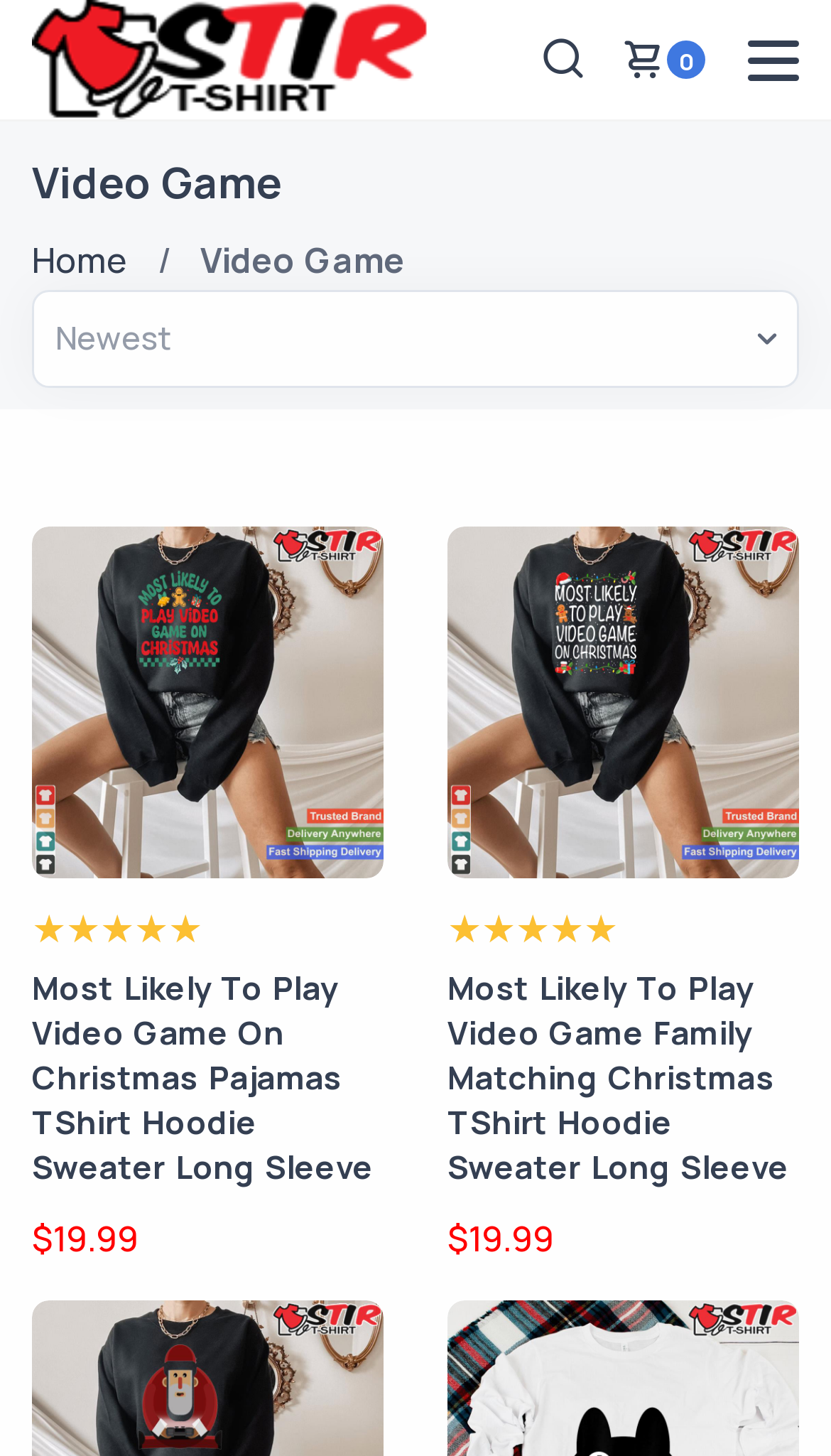Locate the bounding box coordinates of the area that needs to be clicked to fulfill the following instruction: "Click on the 'Home' link". The coordinates should be in the format of four float numbers between 0 and 1, namely [left, top, right, bottom].

[0.038, 0.163, 0.164, 0.195]